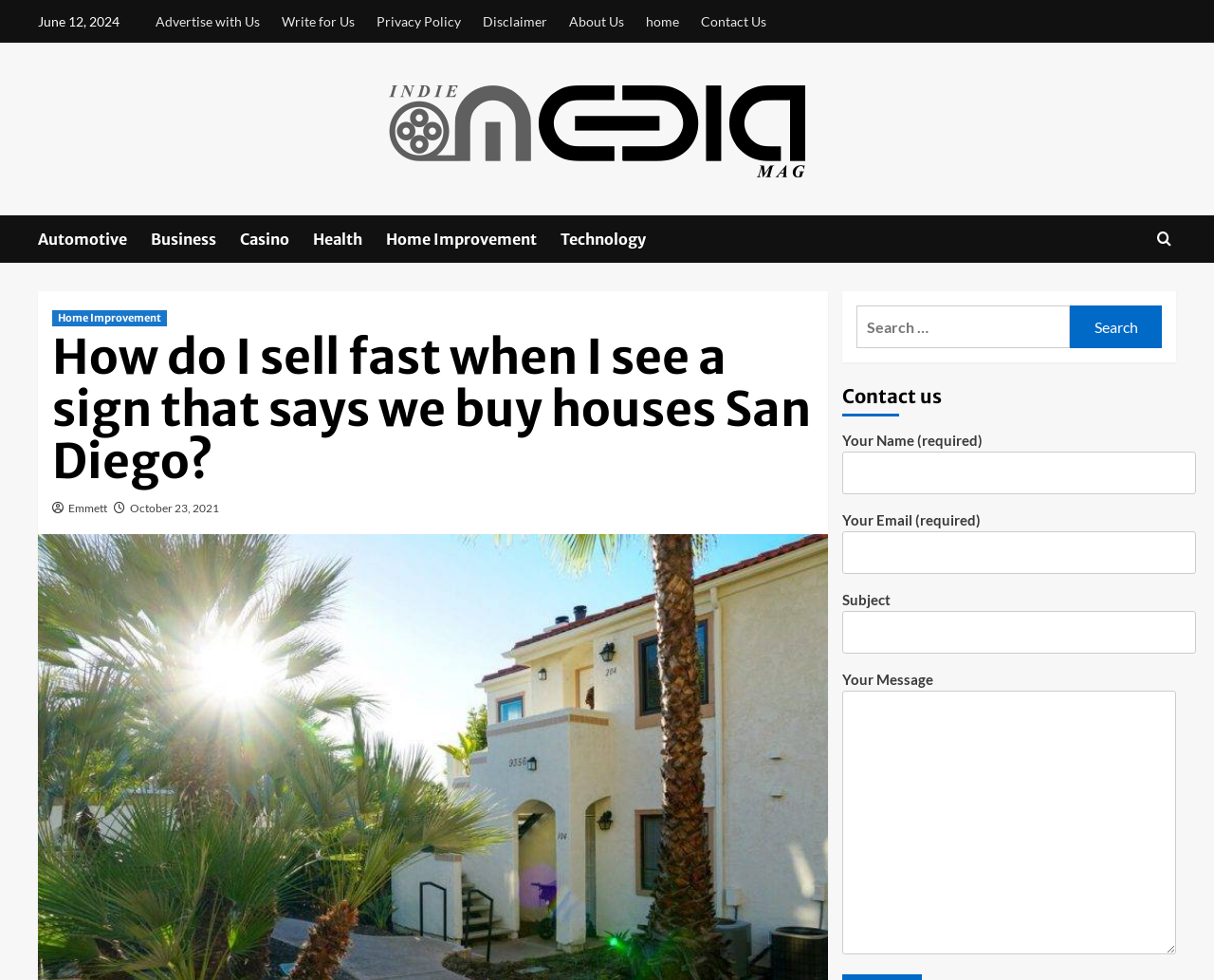Locate the bounding box coordinates of the element that should be clicked to fulfill the instruction: "Write for Us".

[0.224, 0.0, 0.3, 0.044]